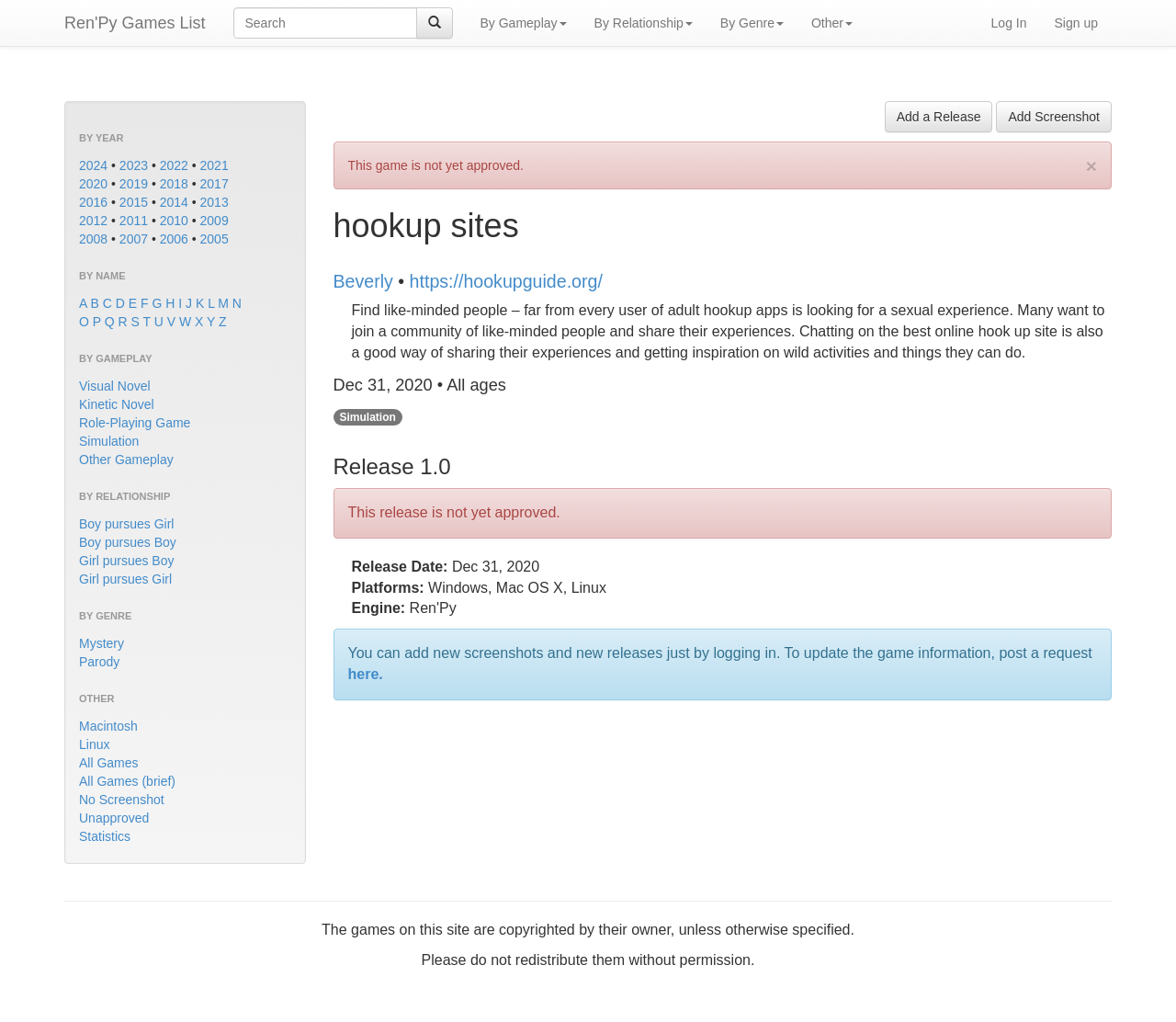Identify the coordinates of the bounding box for the element described below: "Add a Release". Return the coordinates as four float numbers between 0 and 1: [left, top, right, bottom].

[0.752, 0.099, 0.844, 0.129]